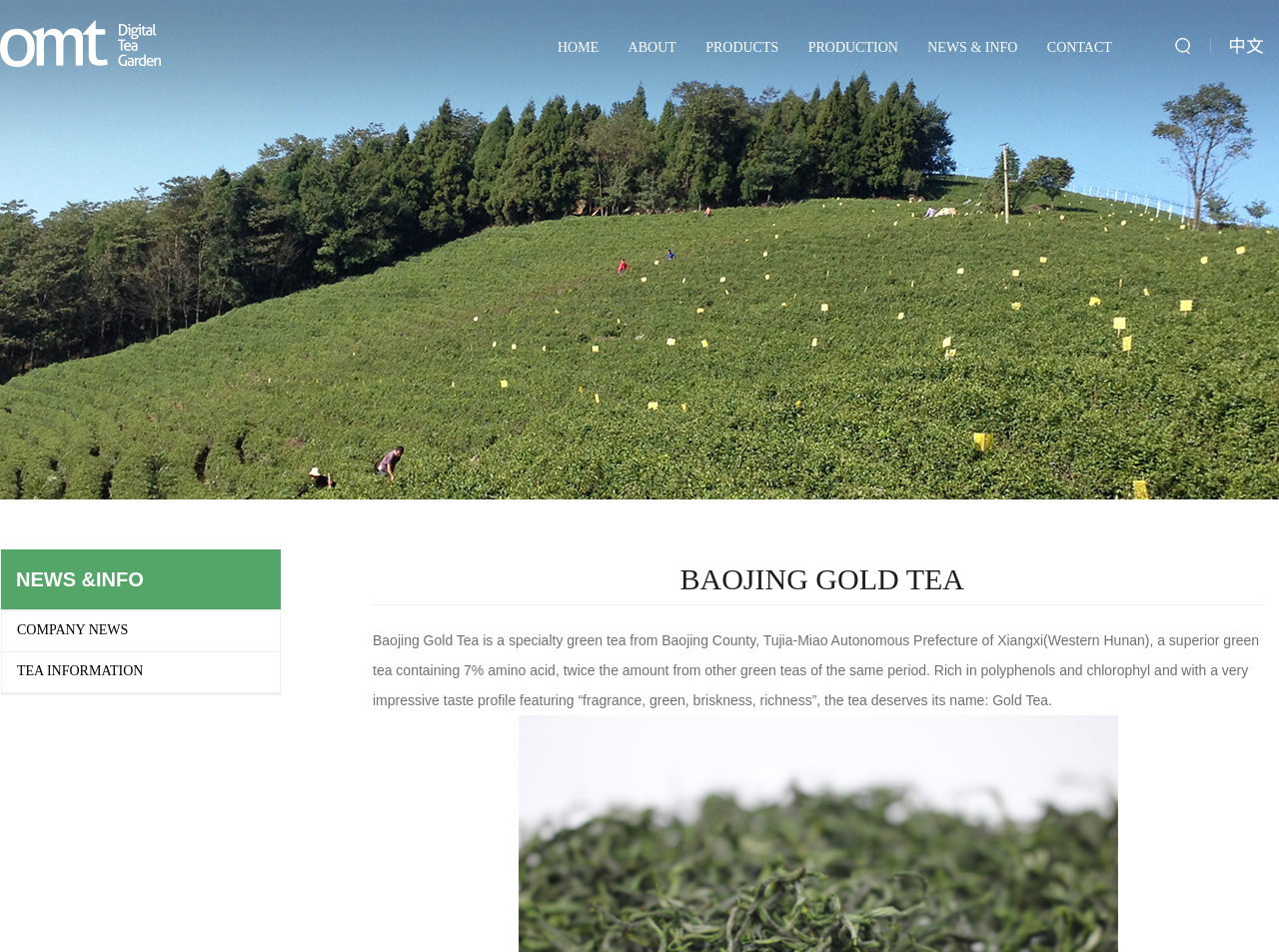Provide a single word or phrase to answer the given question: 
How many main navigation links are there?

6